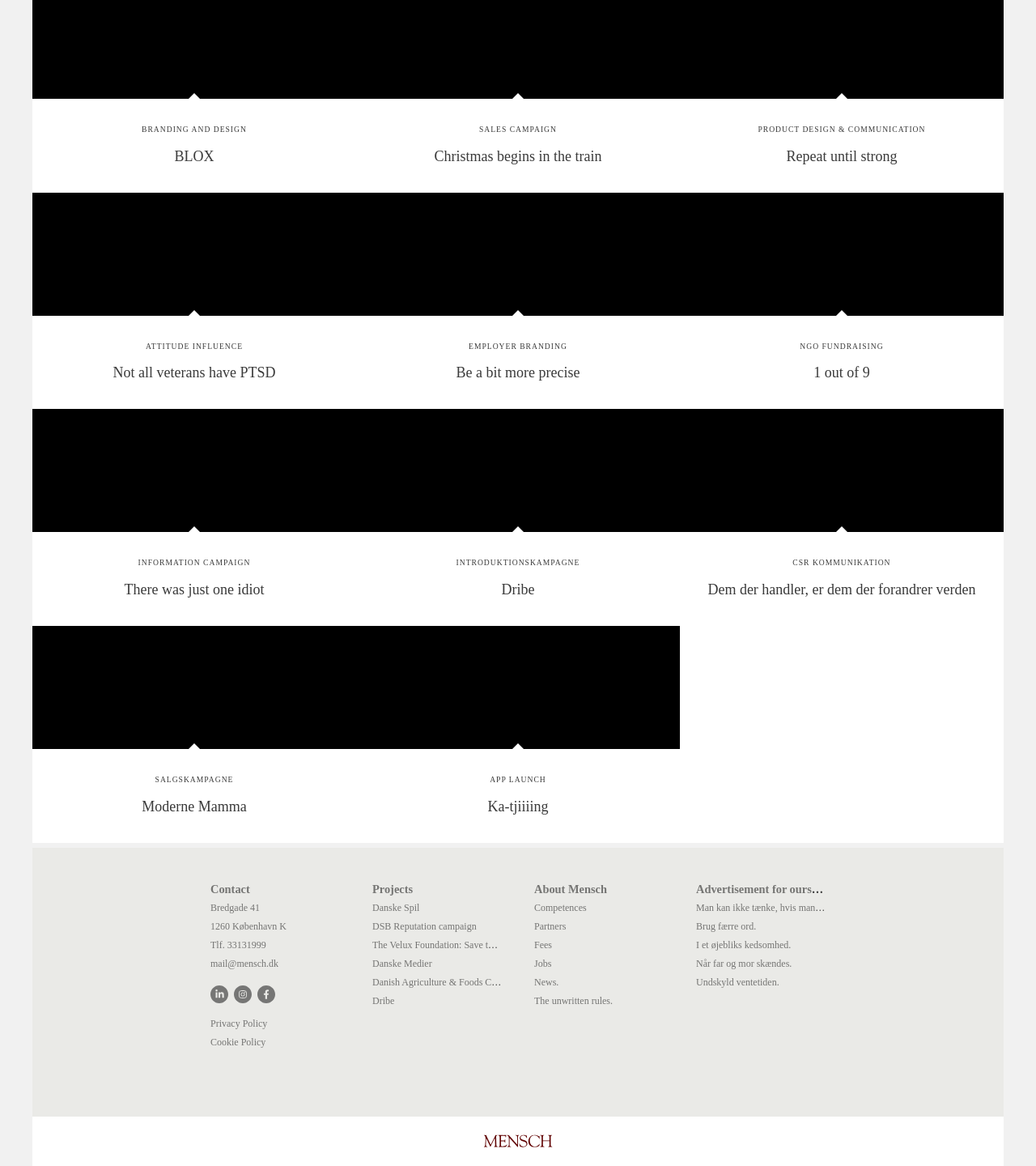Could you provide the bounding box coordinates for the portion of the screen to click to complete this instruction: "Ask about the product"?

None